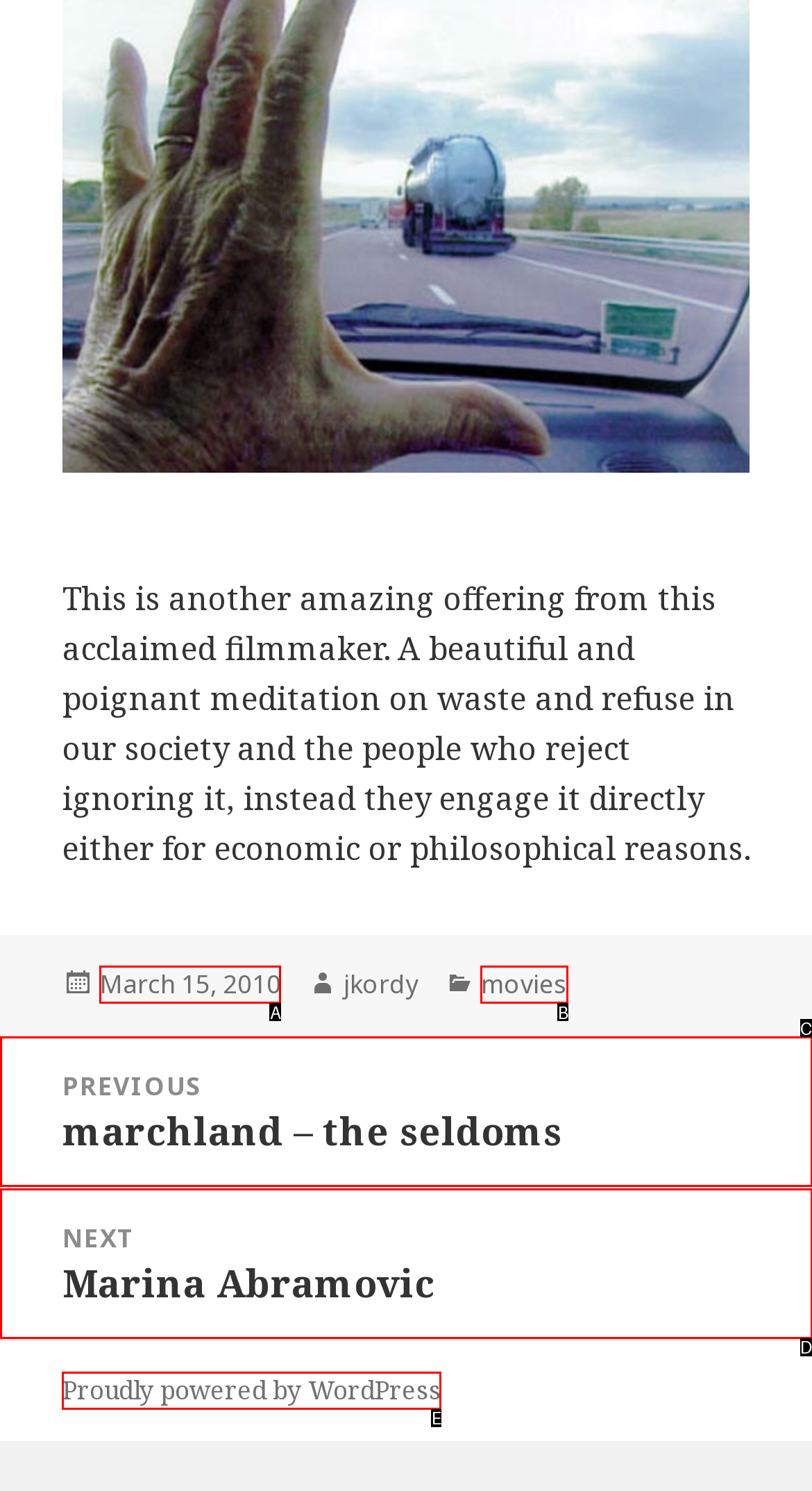Identify the option that best fits this description: Next Next post: Marina Abramovic
Answer with the appropriate letter directly.

D